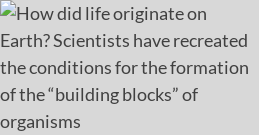Provide a comprehensive description of the image.

The image features a compelling title that poses the question, "How did life originate on Earth?" It highlights a significant scientific achievement where researchers have successfully recreated the environmental conditions believed to be essential for the formation of the fundamental “building blocks” of organisms. This inquiry into the origins of life not only fascinates scientists but also brings insight into the fundamental processes that led to the emergence of living beings on our planet. The image accompanies an article that likely delves into the methodologies and findings of this groundbreaking research.